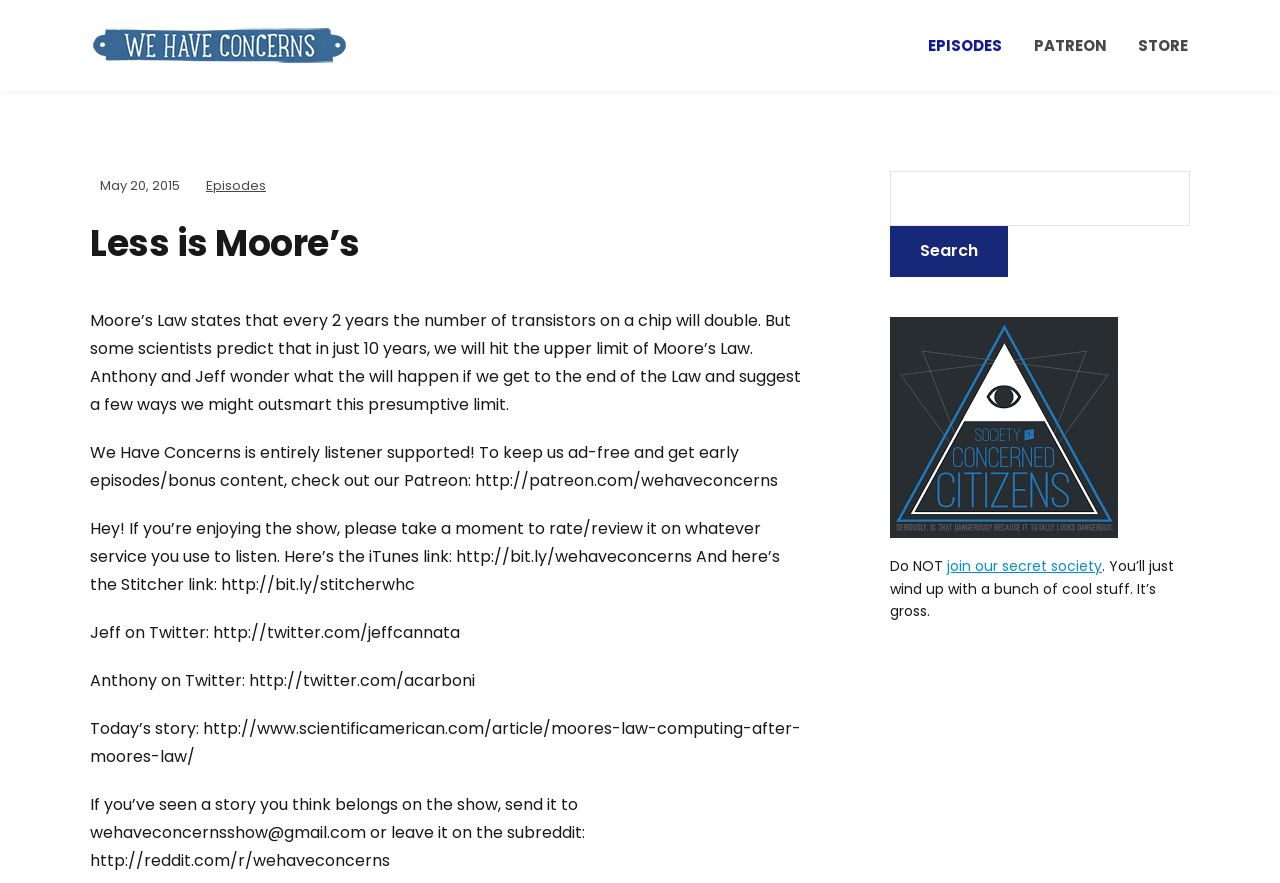Based on the image, please elaborate on the answer to the following question:
What is the topic of the current episode?

The topic of the current episode can be inferred from the StaticText 'Moore’s Law states that every 2 years the number of transistors on a chip will double. But some scientists predict that in just 10 years, we will hit the upper limit of Moore’s Law.' which describes the concept of Moore's Law and its potential limitations.